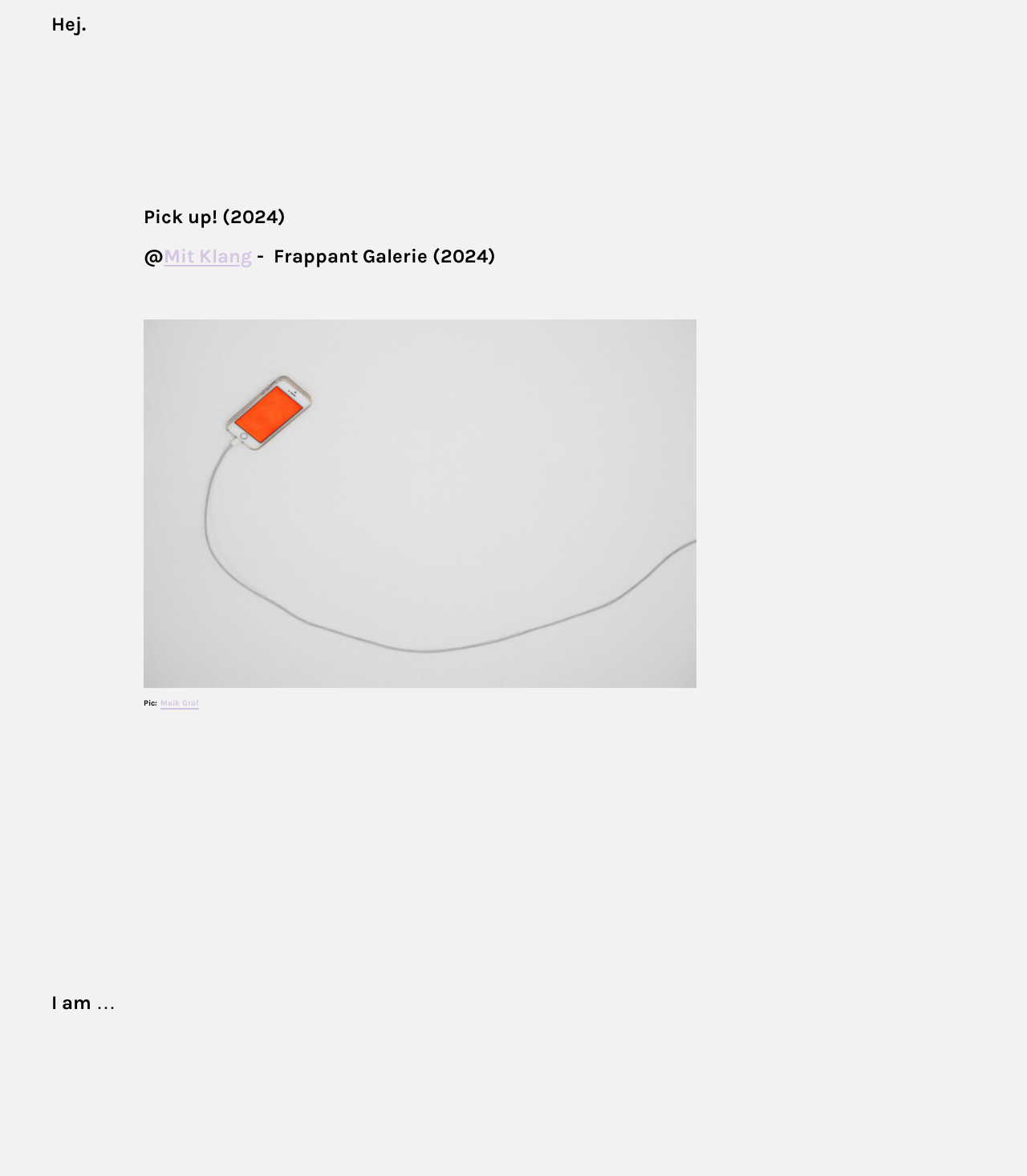Given the element description Mit Klang, specify the bounding box coordinates of the corresponding UI element in the format (top-left x, top-left y, bottom-right x, bottom-right y). All values must be between 0 and 1.

[0.16, 0.208, 0.245, 0.227]